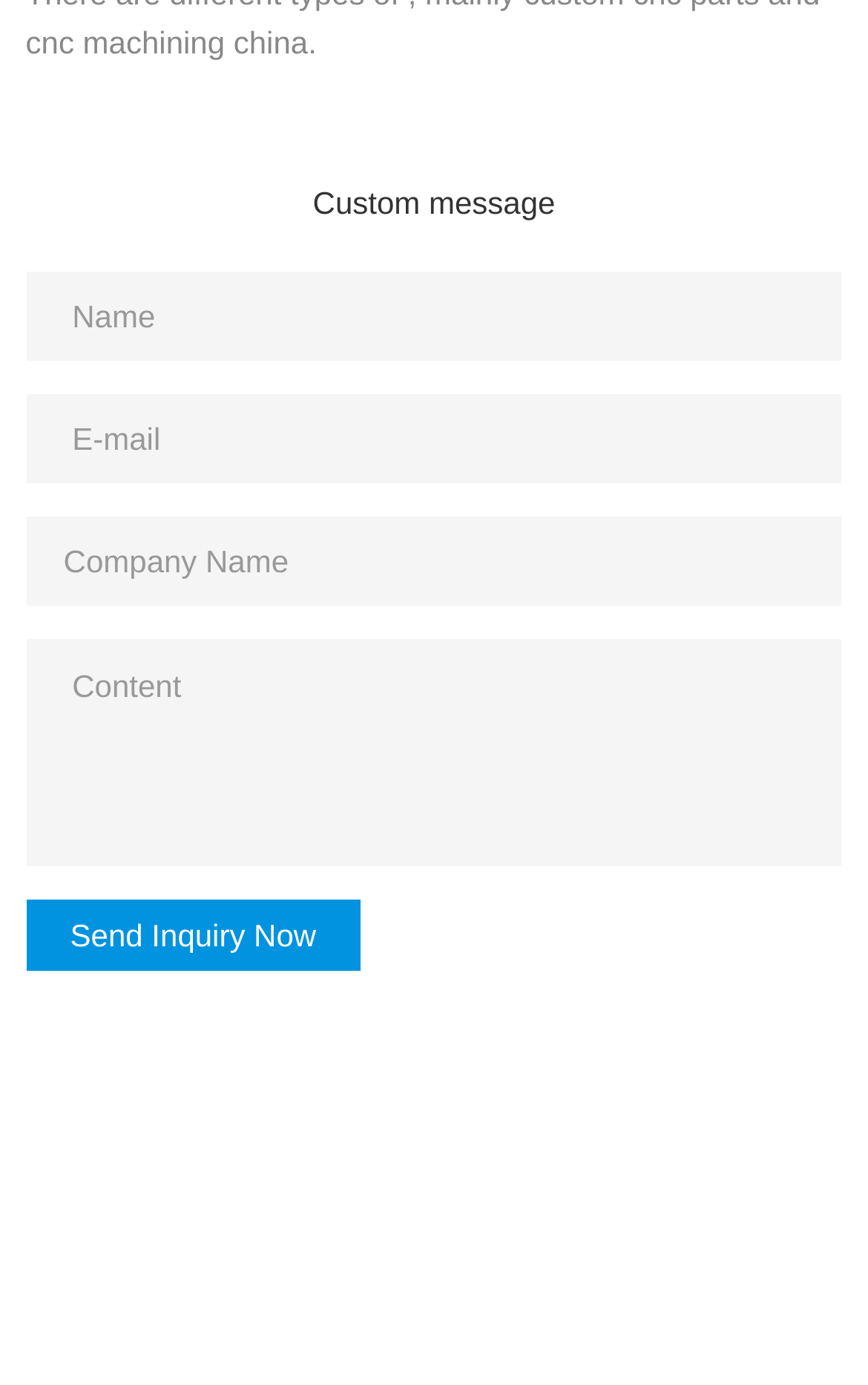Determine the bounding box for the HTML element described here: "Send Inquiry Now". The coordinates should be given as [left, top, right, bottom] with each number being a float between 0 and 1.

[0.03, 0.649, 0.416, 0.701]